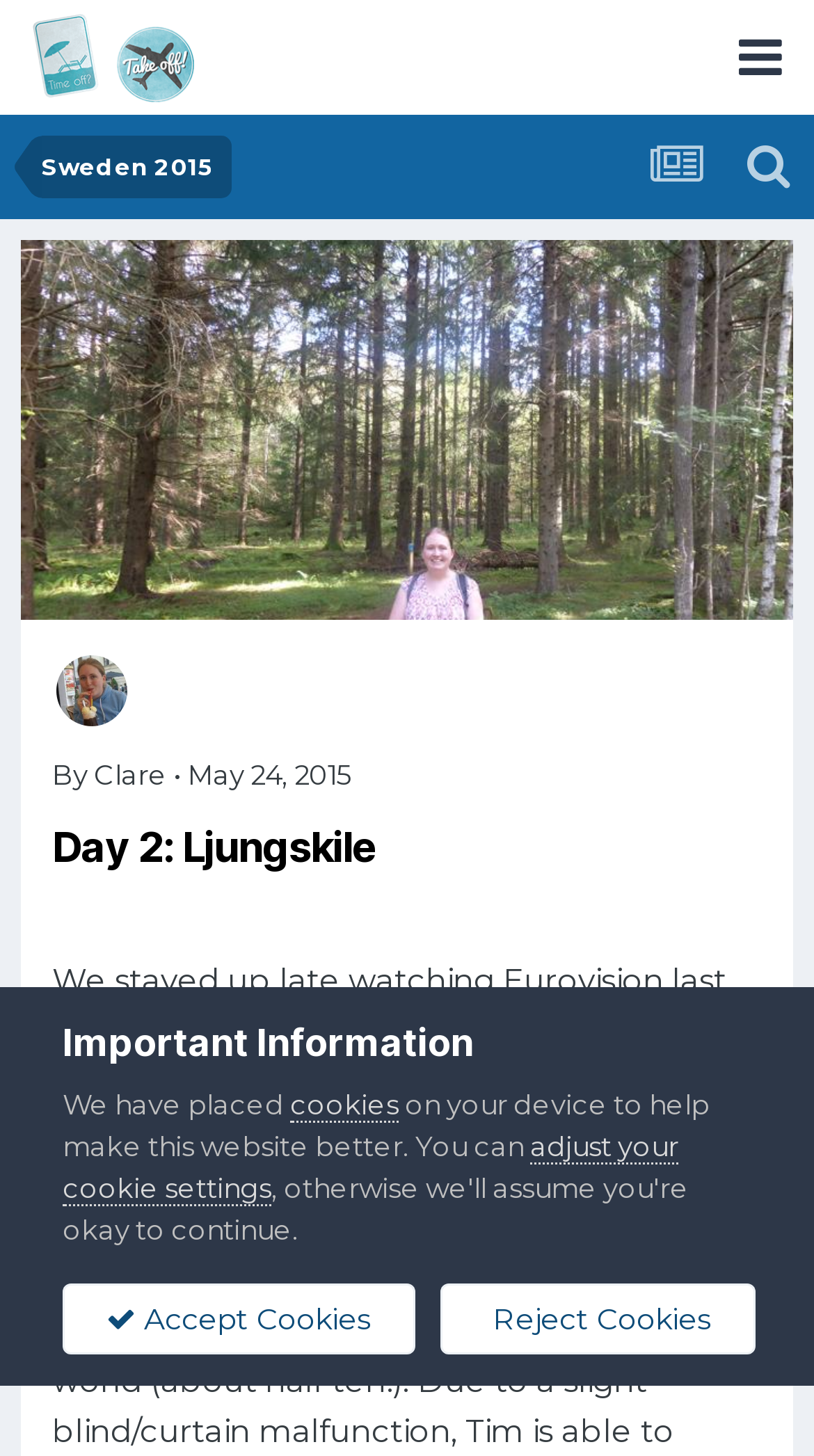Please identify the bounding box coordinates of the element that needs to be clicked to perform the following instruction: "go to Time Off, Take Off".

[0.038, 0.0, 0.239, 0.079]